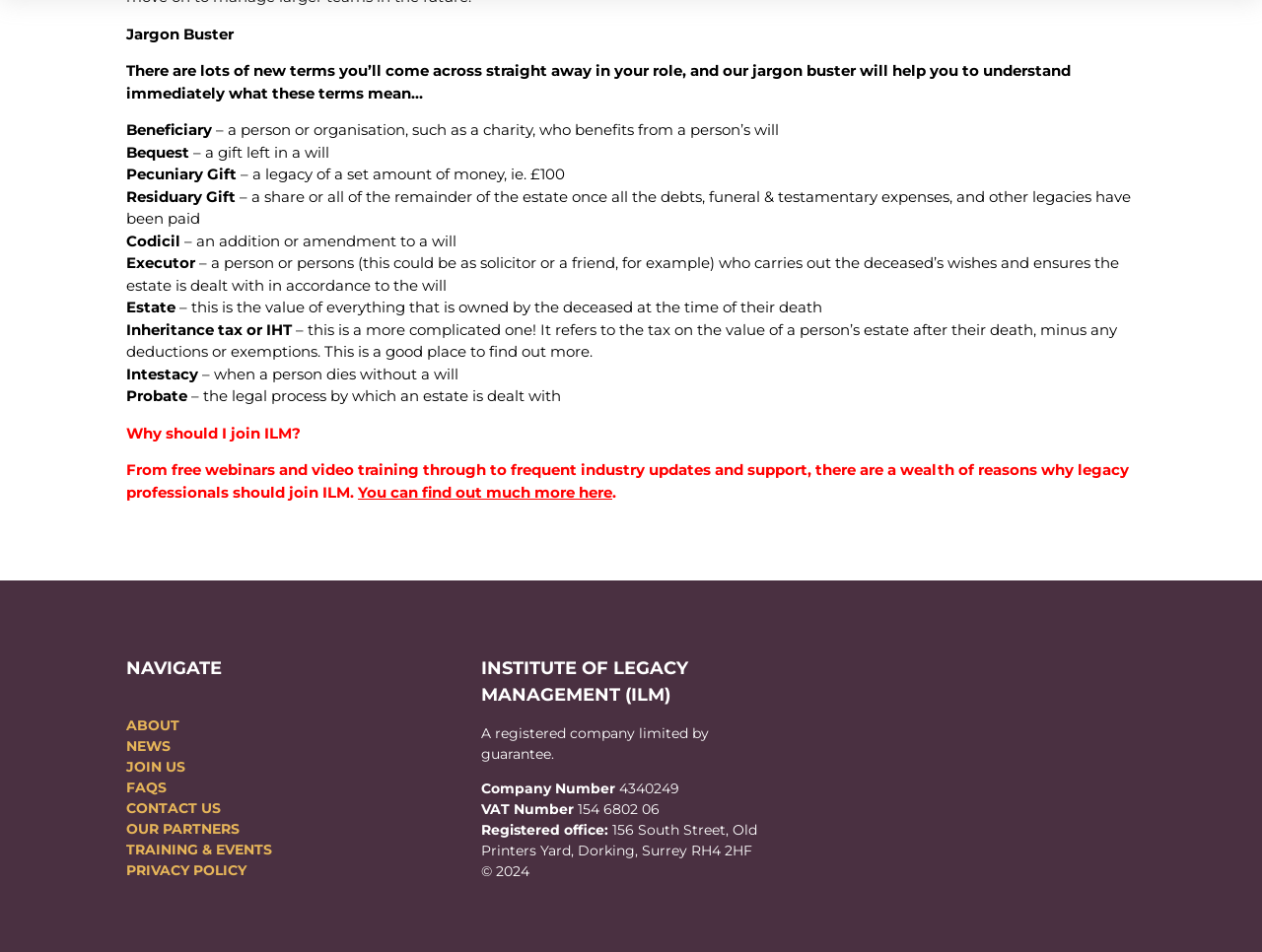Please give a one-word or short phrase response to the following question: 
What is the purpose of the Institute of Legacy Management?

Provides training and support